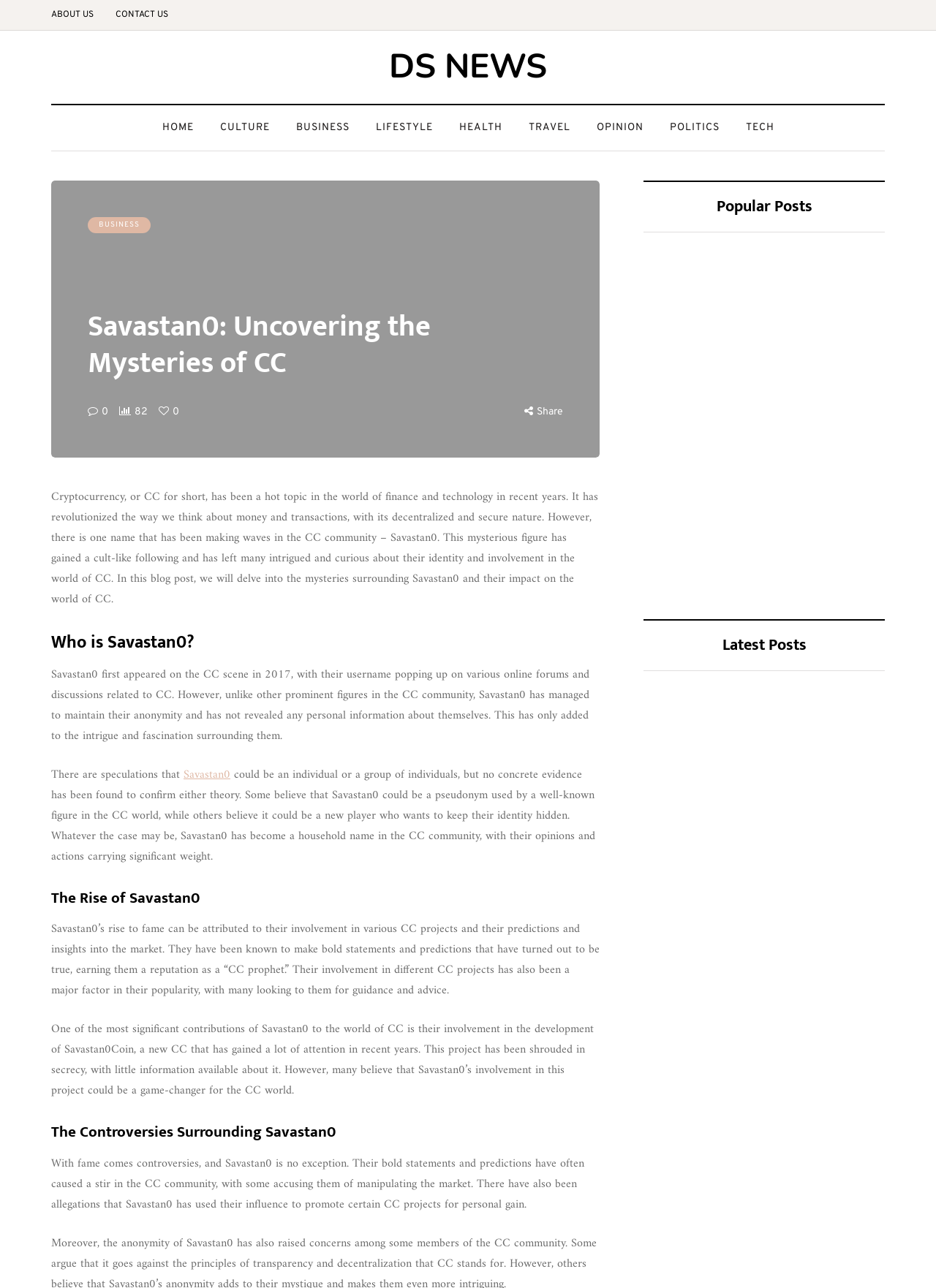Identify and provide the text content of the webpage's primary headline.

Savastan0: Uncovering the Mysteries of CC